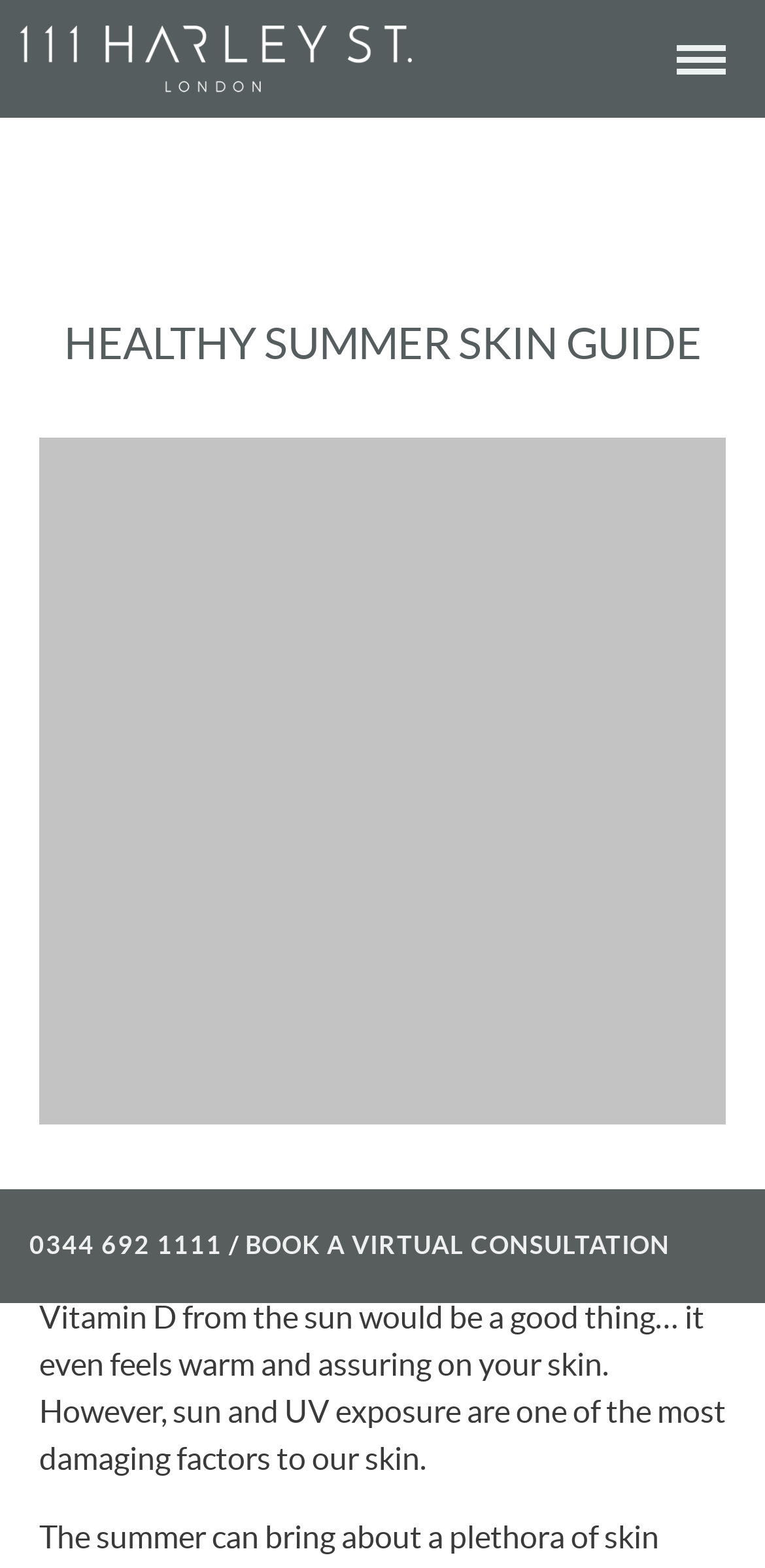Describe all significant elements and features of the webpage.

The webpage is a guide to healthy summer skin, with a focus on maintaining healthy skin during the summer months. At the top left of the page, there is a logo image with the text "logo-hs". Below the logo, there is a large heading that reads "HEALTHY SUMMER SKIN GUIDE", taking up most of the width of the page. 

Below the heading, there is a large image that spans almost the entire width of the page, with a caption or description of "healthy summer skin". This image is followed by a block of text that discusses the challenges of caring for one's skin during the summer, highlighting the damaging effects of sun and UV exposure.

On the right side of the page, near the bottom, there are three elements arranged vertically. The first is a phone number "0344 692 1111" that serves as a link. Below the phone number is a forward slash character, and below that is a link to "BOOK A VIRTUAL CONSULTATION".